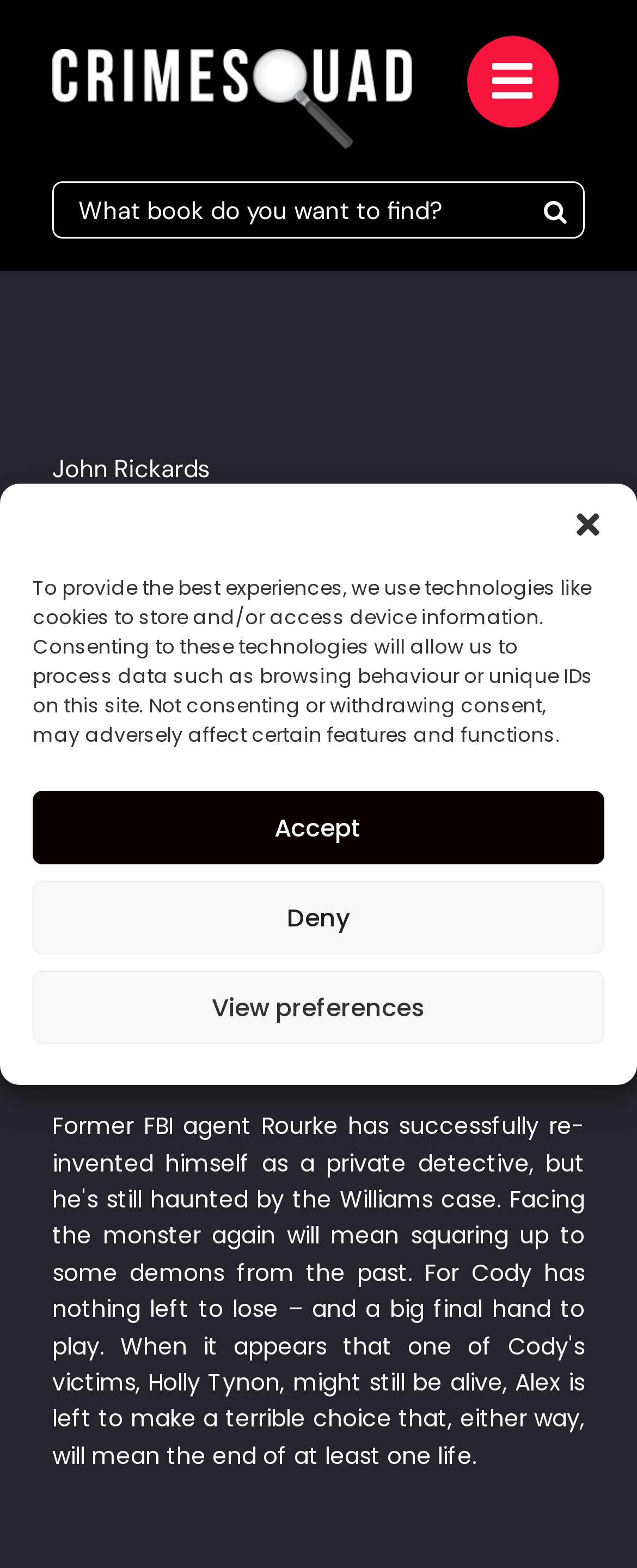Is there a search function on the page?
Using the image as a reference, deliver a detailed and thorough answer to the question.

I noticed a search box with a placeholder text 'What book do you want to find?' and a search button, indicating that the user can search for something, likely books.